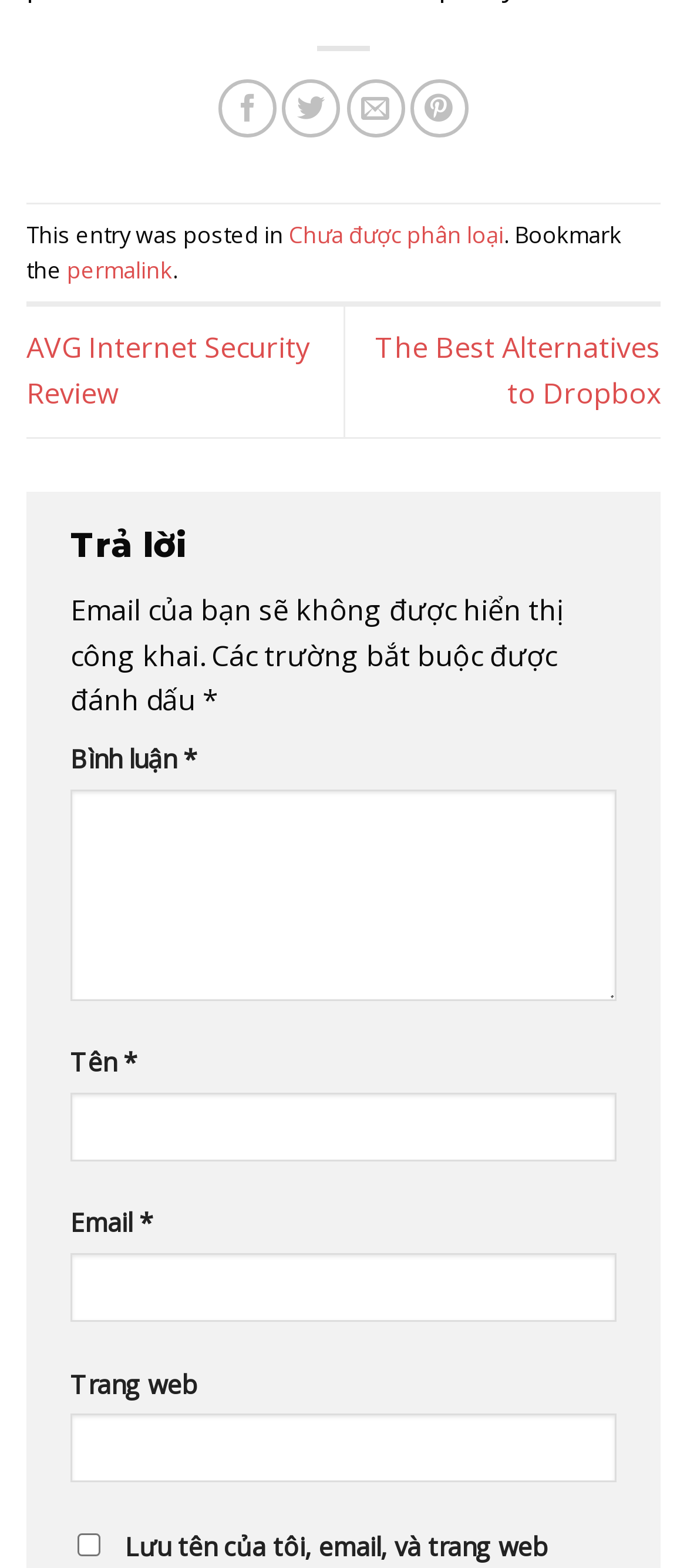Refer to the image and provide an in-depth answer to the question: 
How many textboxes are required to be filled?

There are three required textboxes on the webpage, namely 'Bình luận', 'Tên', and 'Email', which are marked as required.